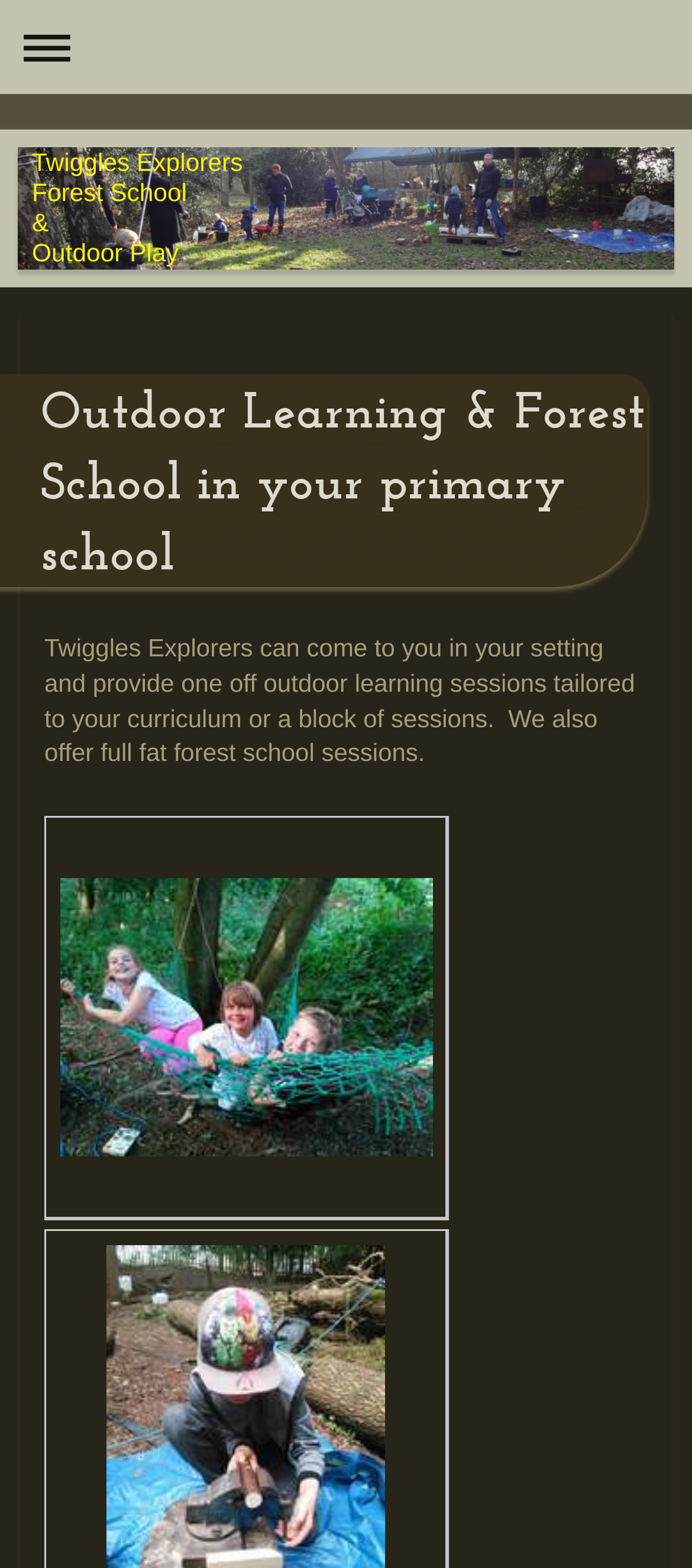From the given element description: "title="Hanging about in homemade hammocks"", find the bounding box for the UI element. Provide the coordinates as four float numbers between 0 and 1, in the order [left, top, right, bottom].

[0.086, 0.56, 0.624, 0.738]